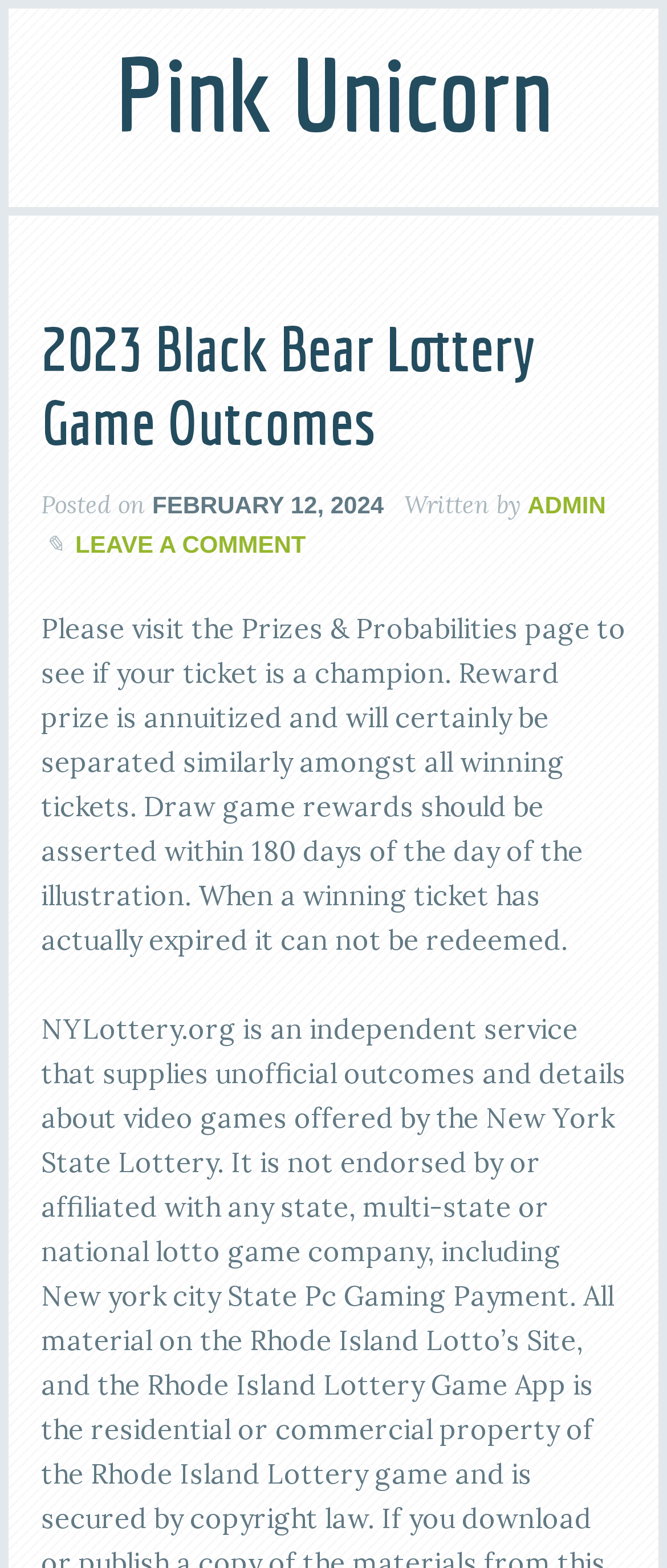Calculate the bounding box coordinates of the UI element given the description: "aria-label="Open menu"".

None